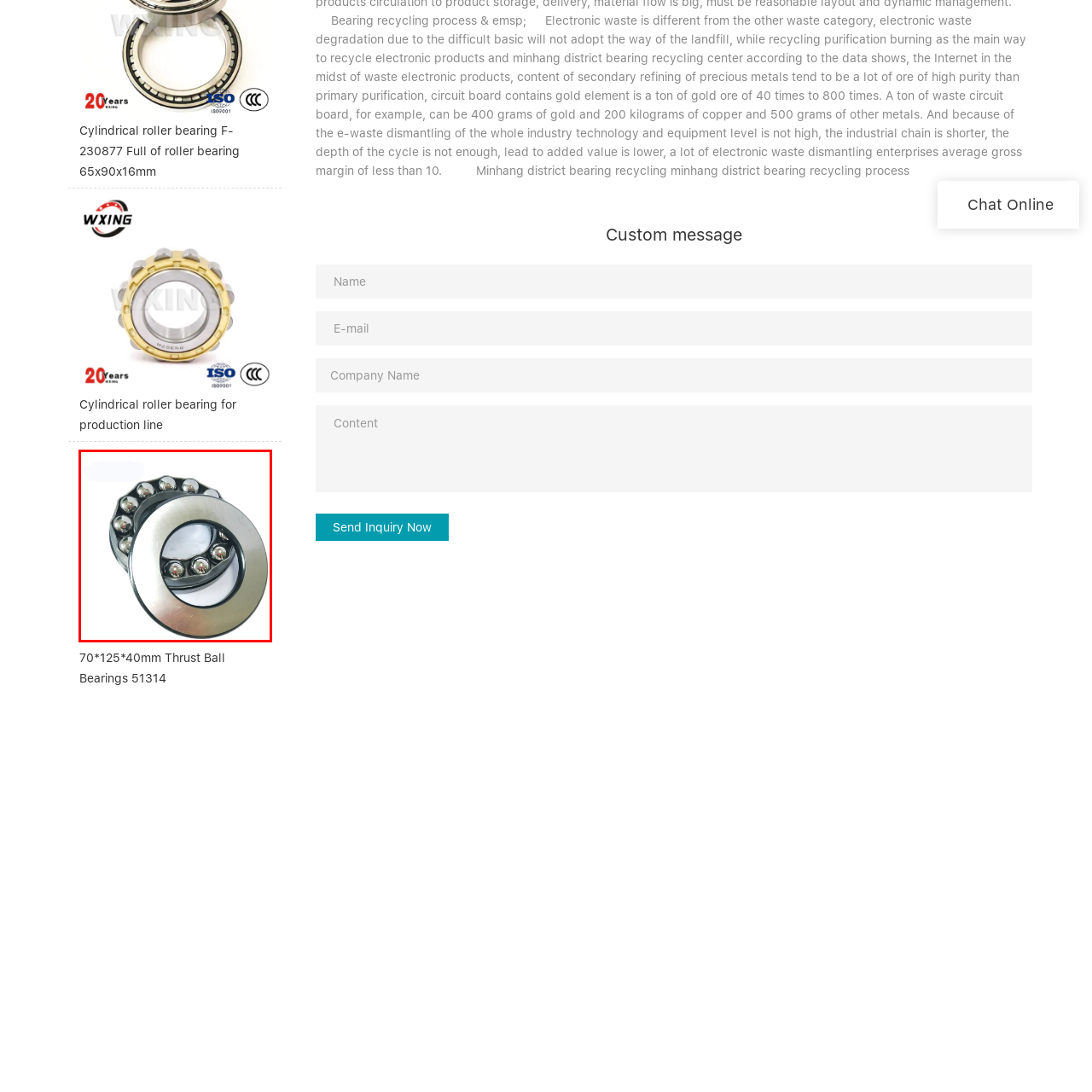Concentrate on the section within the teal border, What is the exterior of the cylindrical roller bearing made of? 
Provide a single word or phrase as your answer.

Metallic material